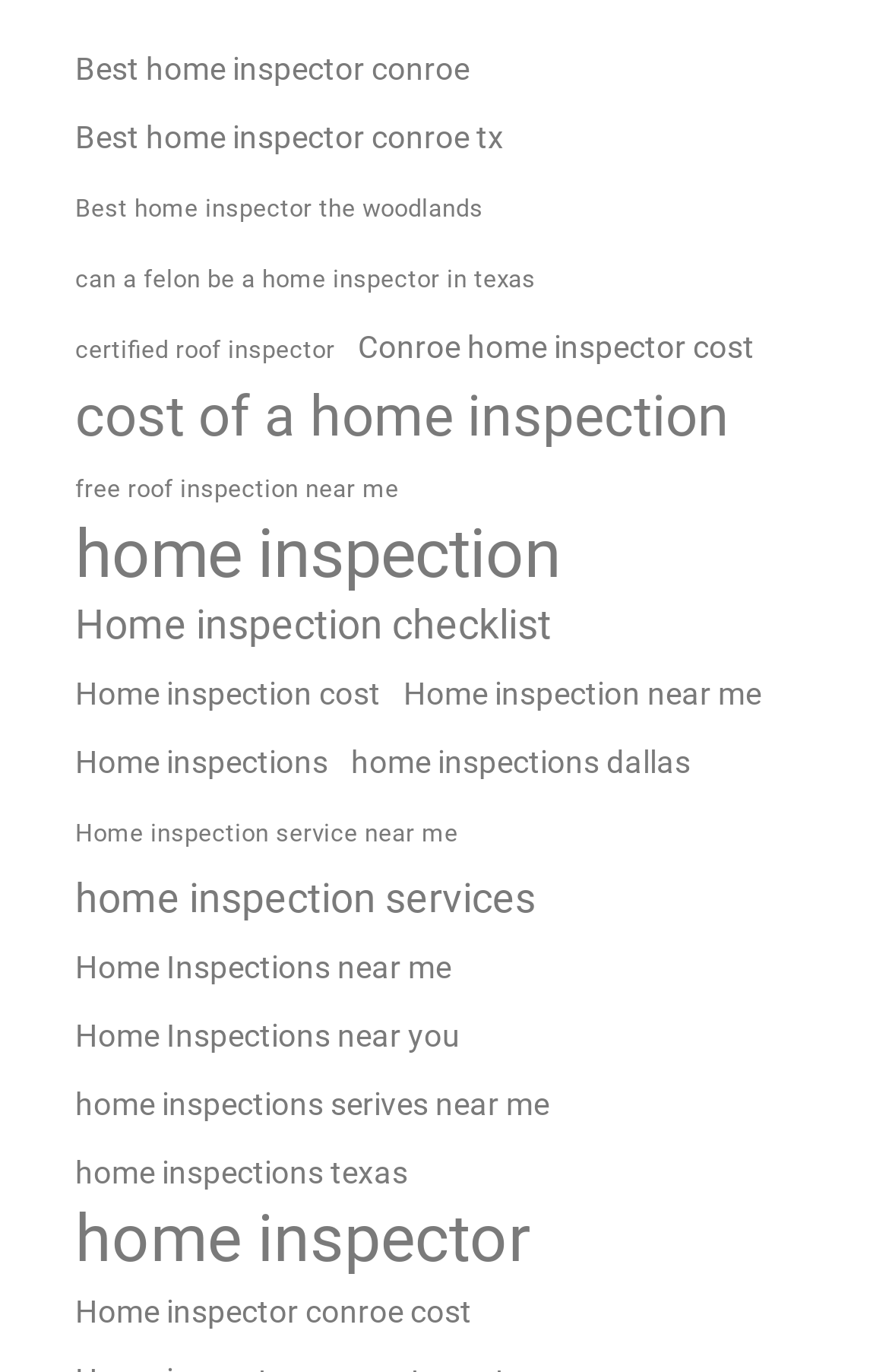Determine the bounding box coordinates of the clickable element to achieve the following action: 'Download the app'. Provide the coordinates as four float values between 0 and 1, formatted as [left, top, right, bottom].

None